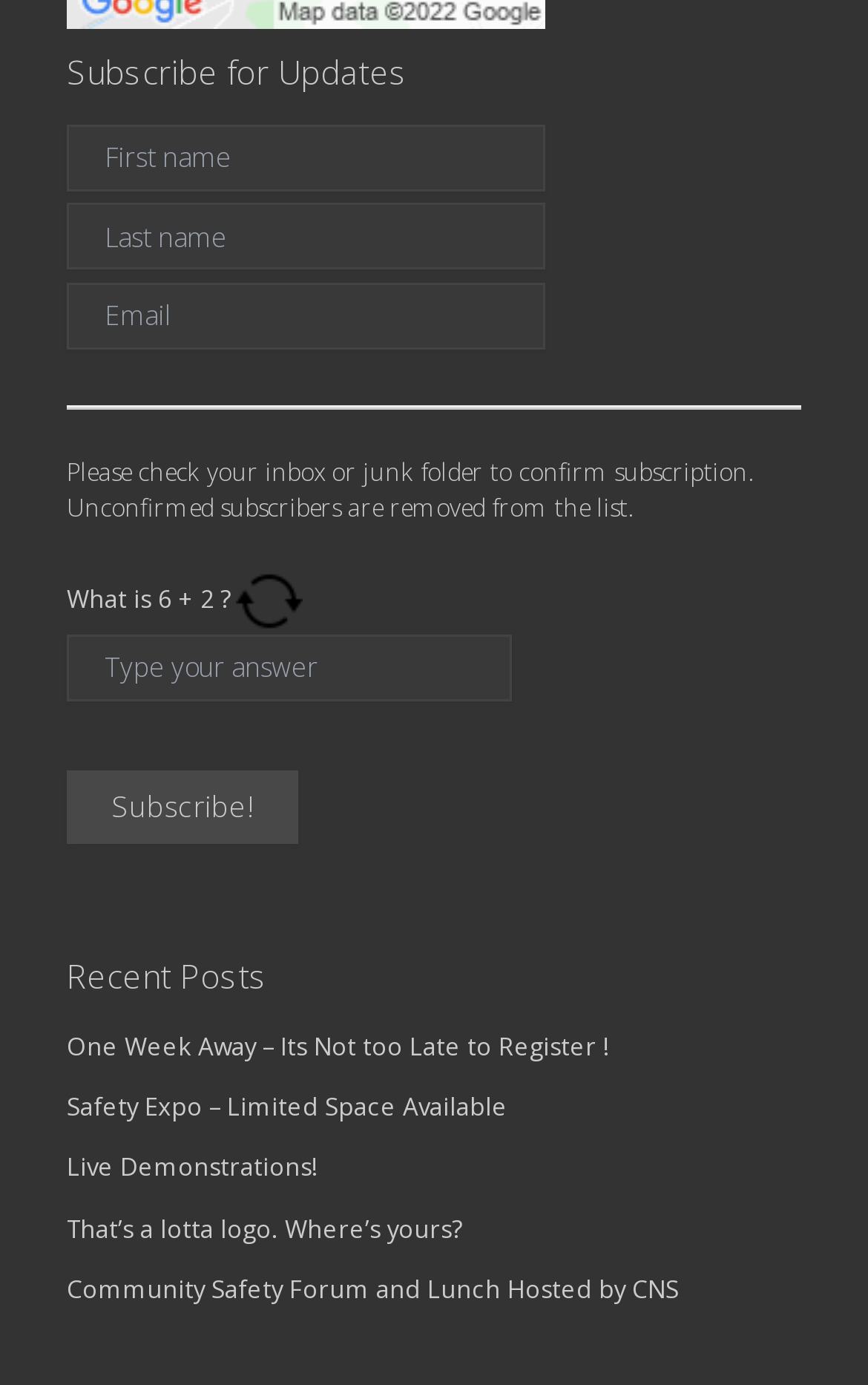Identify the bounding box coordinates of the section to be clicked to complete the task described by the following instruction: "Type your answer". The coordinates should be four float numbers between 0 and 1, formatted as [left, top, right, bottom].

[0.077, 0.458, 0.59, 0.506]